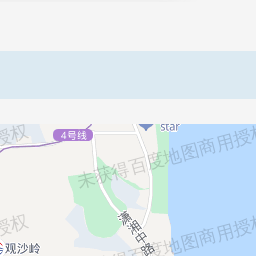Review the image closely and give a comprehensive answer to the question: What does the darker shade on the map represent?

The darker shade on the map is likely to represent water, as it is depicted near the coastal area and is in contrast to the lighter shade, which probably represents land.